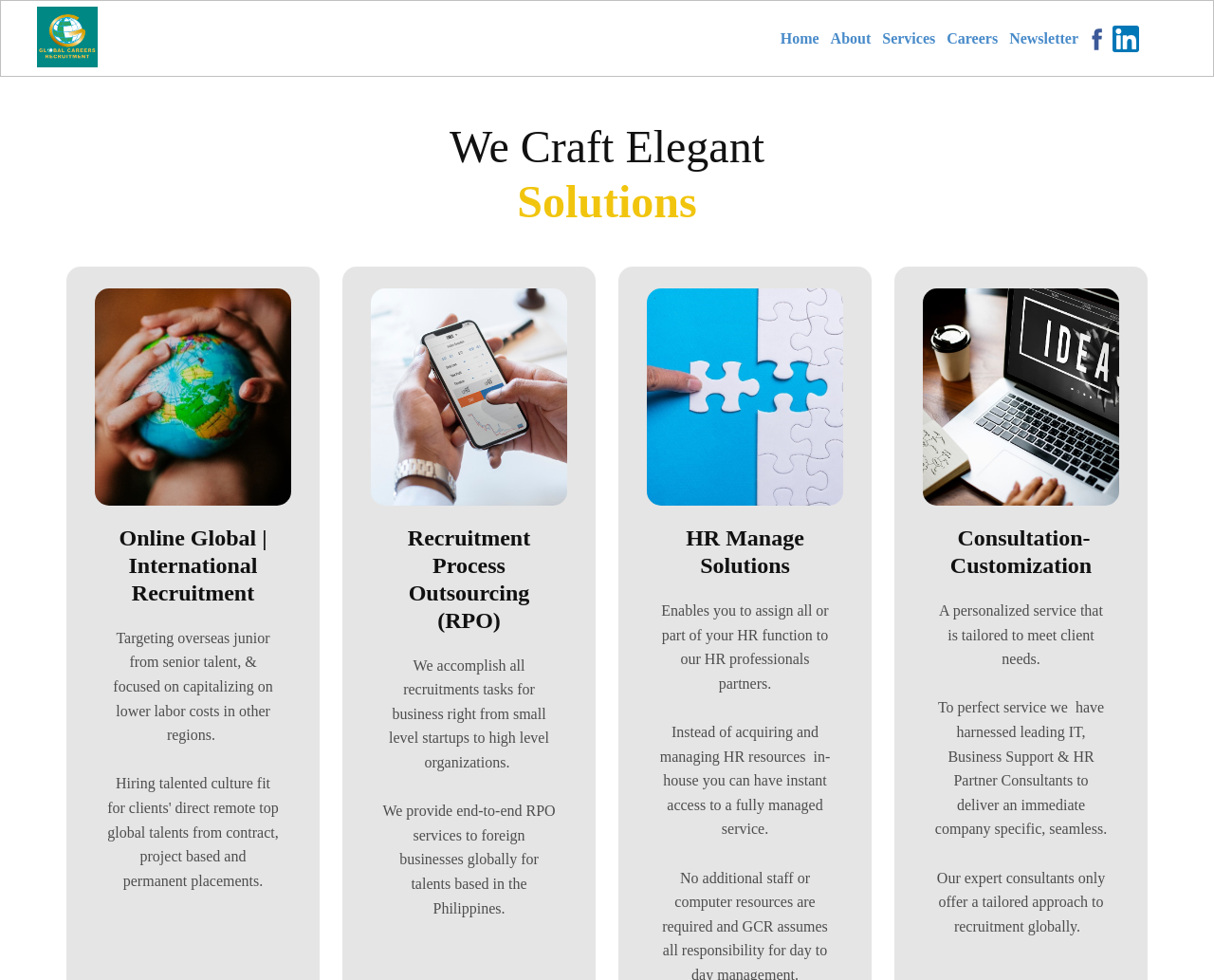Calculate the bounding box coordinates of the UI element given the description: "parent_node: Home title="Home"".

[0.03, 0.007, 0.08, 0.069]